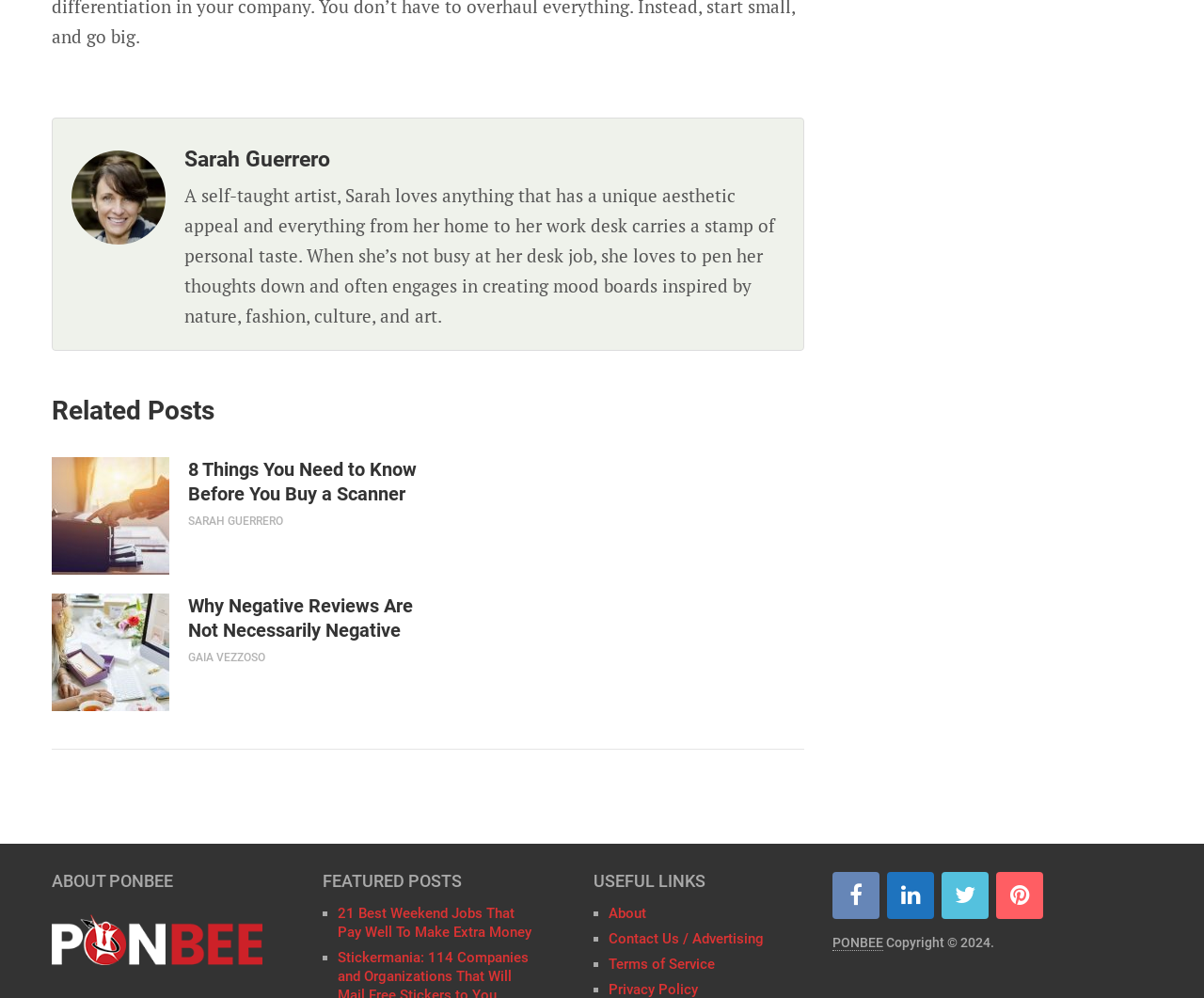Using the description "« Apr", predict the bounding box of the relevant HTML element.

None